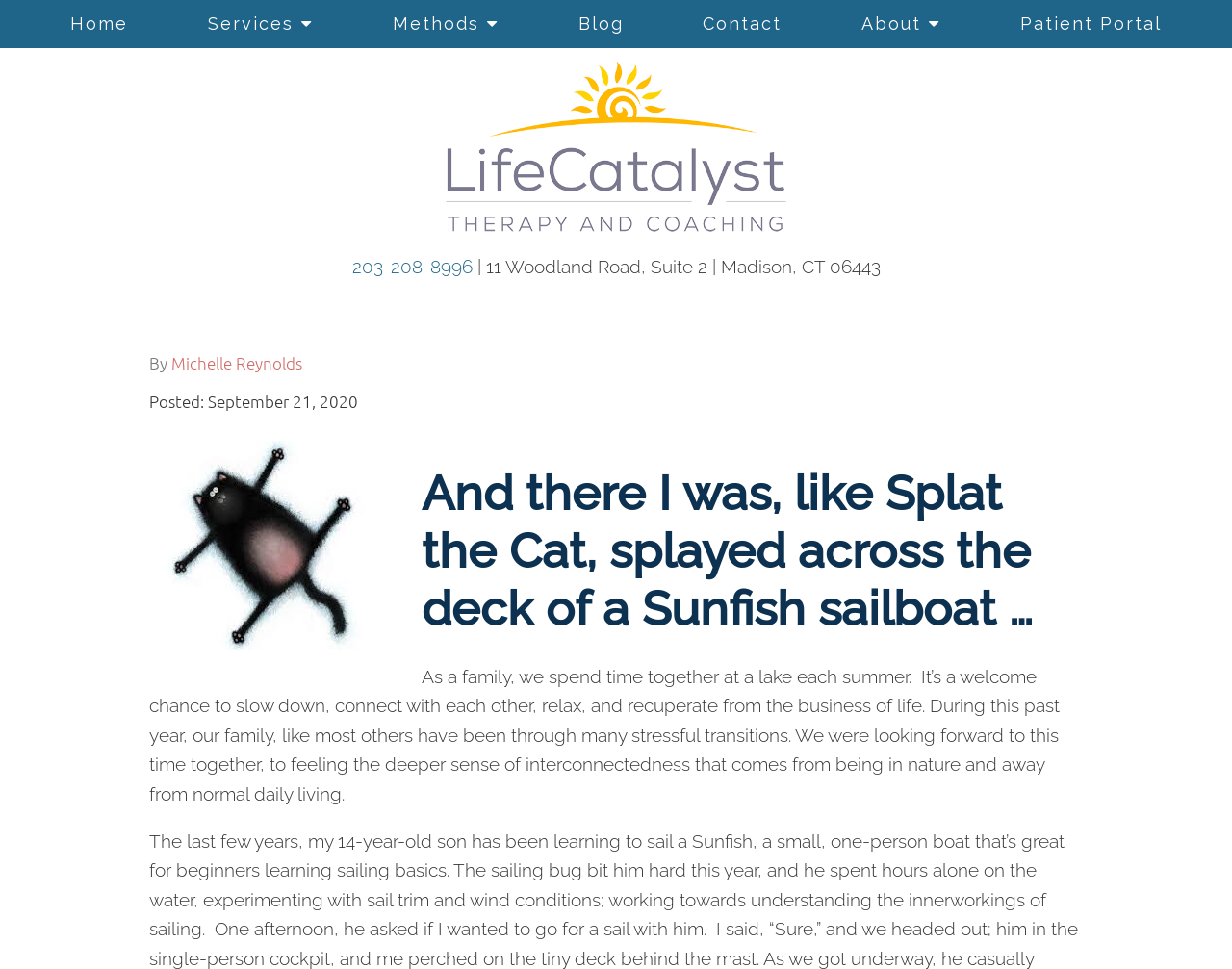What is the address of the location mentioned on the webpage?
Provide an in-depth answer to the question, covering all aspects.

I searched for an address on the webpage and found a static text element with the address '11 Woodland Road, Suite 2, Madison, CT 06443'. This is likely the address of a location related to the therapy services mentioned on the webpage.